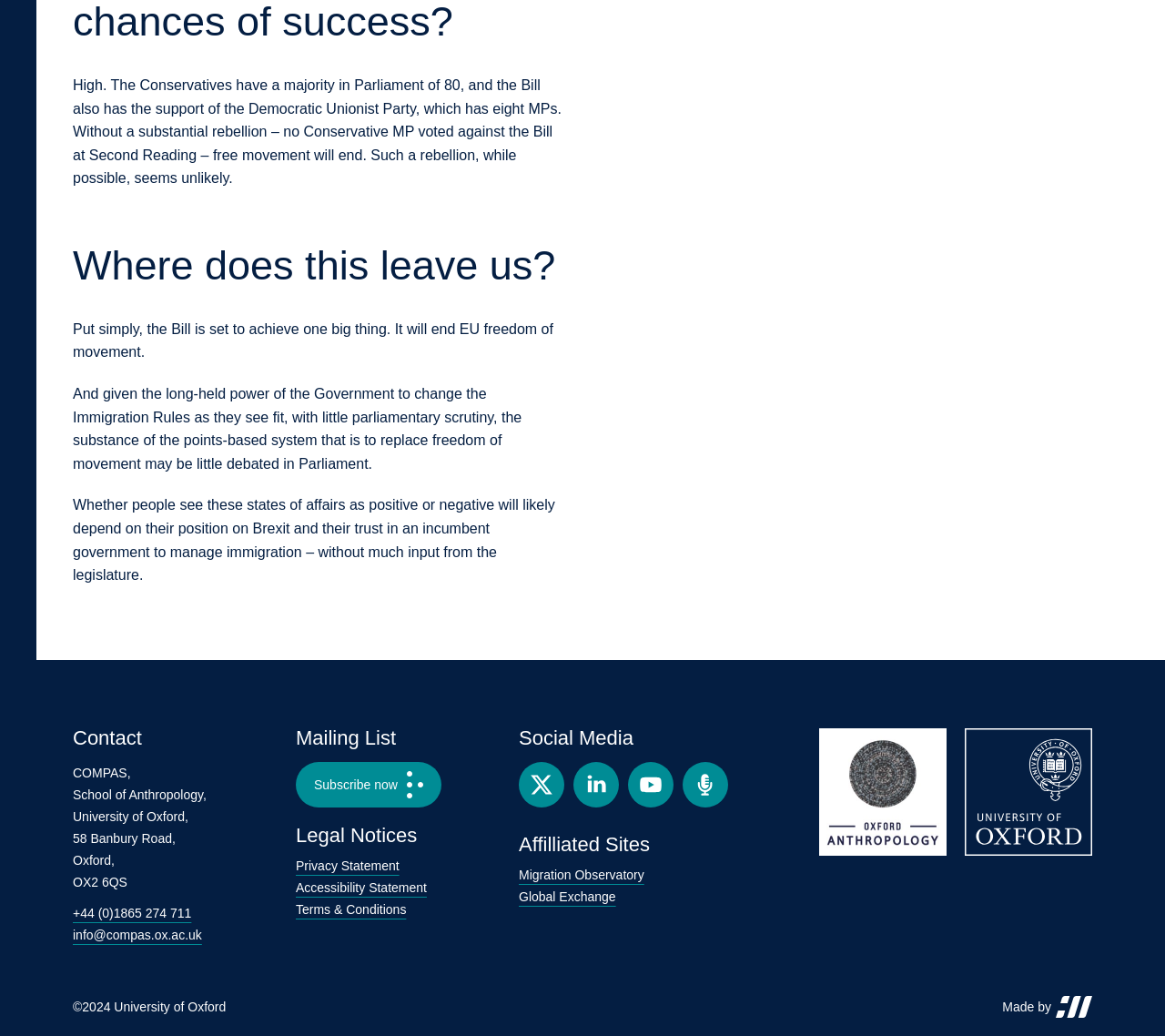What is the name of the university?
Use the screenshot to answer the question with a single word or phrase.

University of Oxford